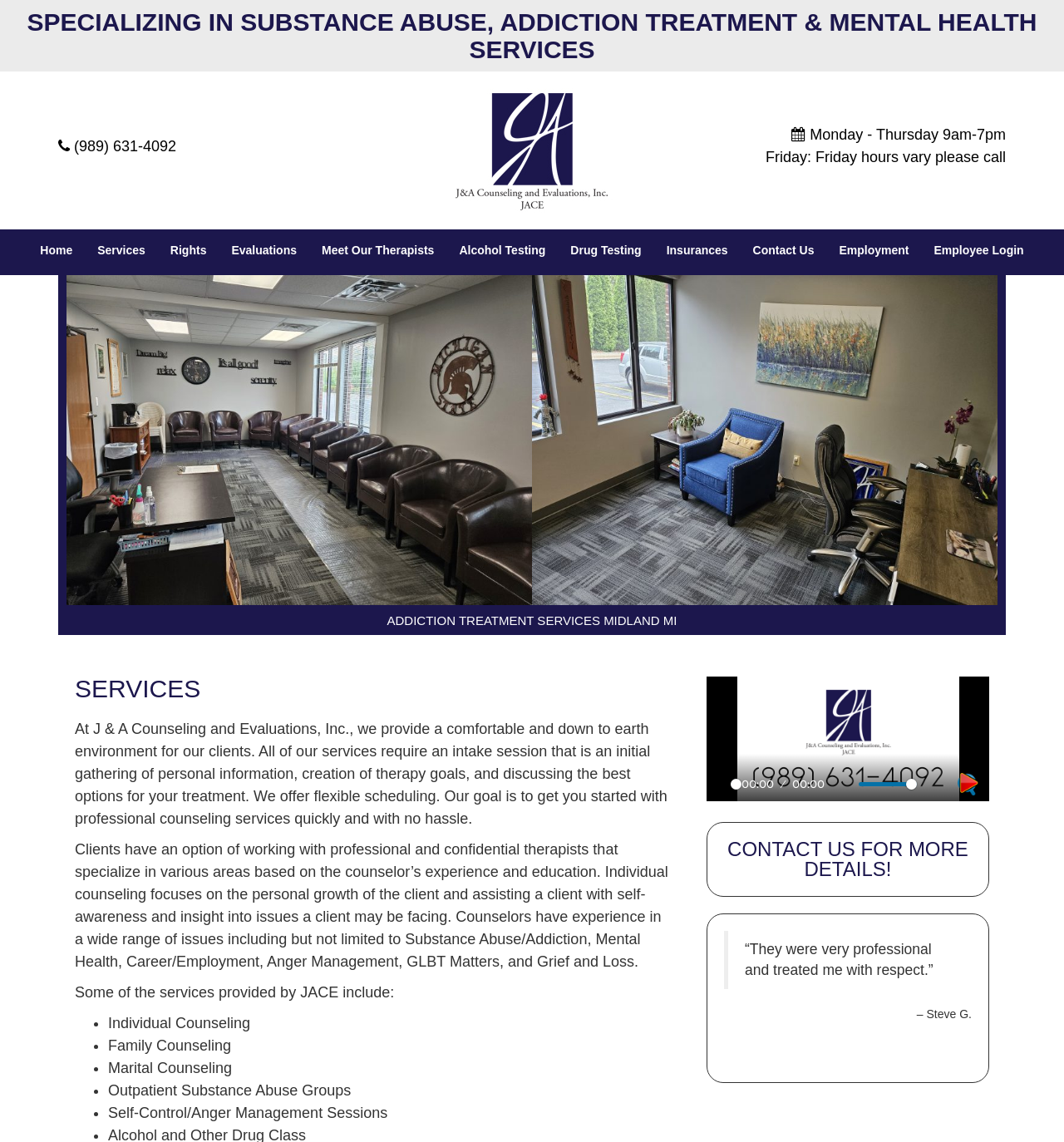Could you specify the bounding box coordinates for the clickable section to complete the following instruction: "Go to the HOME page"?

None